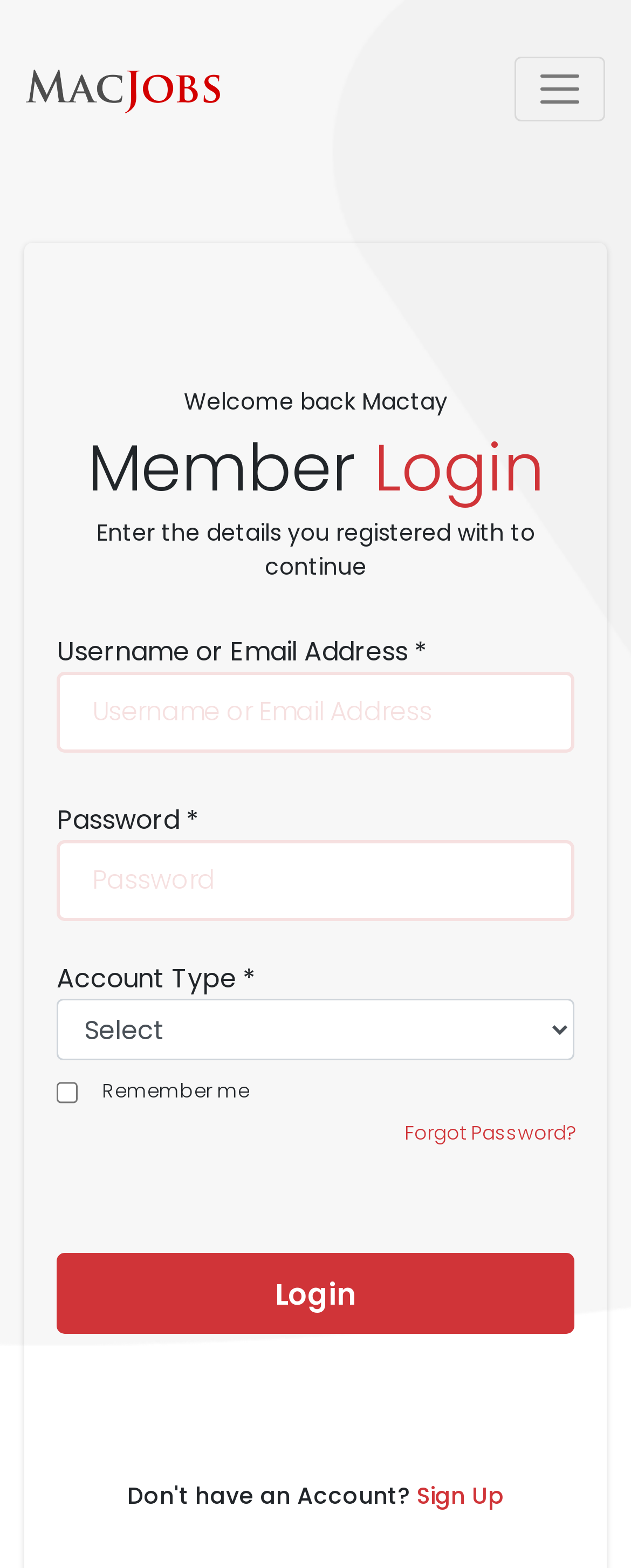Please reply to the following question using a single word or phrase: 
How many input fields are in the login form?

3